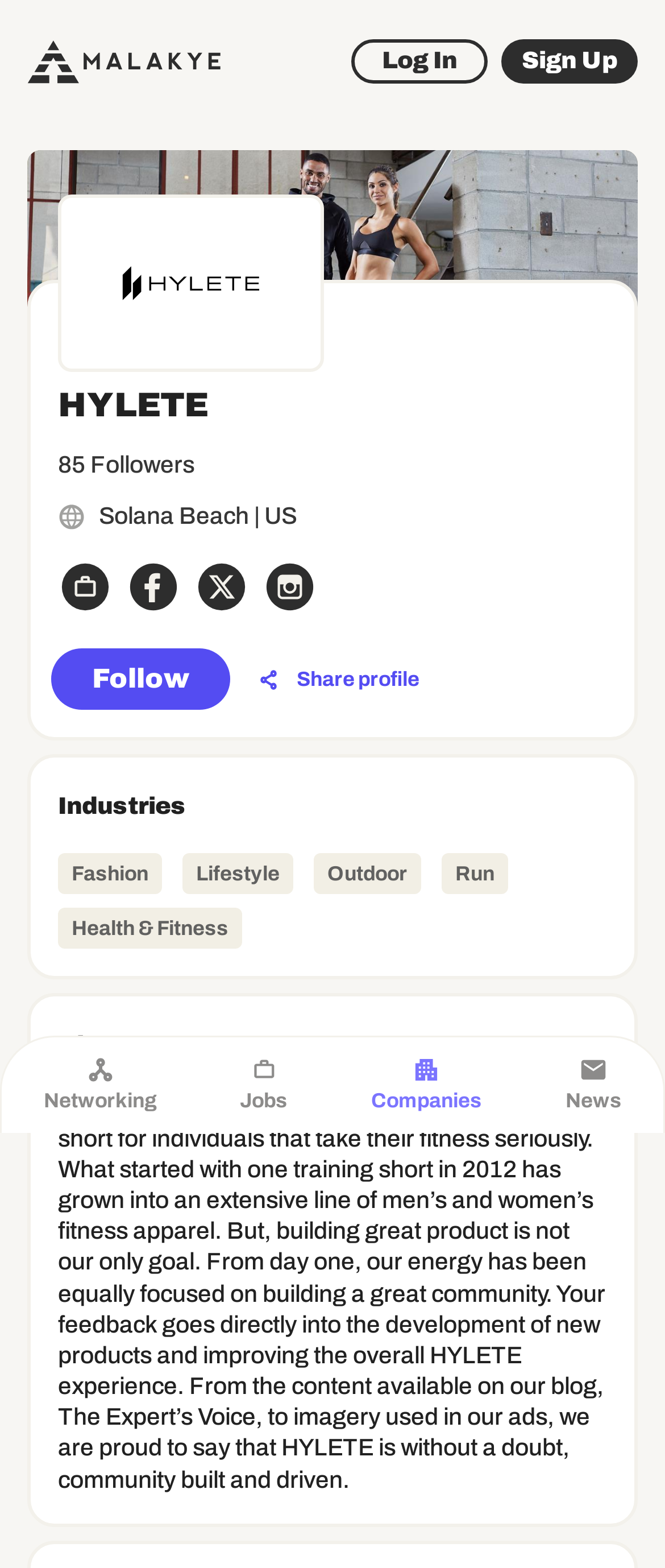Examine the image and give a thorough answer to the following question:
What are the industries HYLETE is involved in?

The industries can be found in the static text elements with the texts 'Fashion', 'Lifestyle', 'Outdoor', 'Run', and 'Health & Fitness' at coordinates [0.108, 0.549, 0.223, 0.564], [0.295, 0.549, 0.421, 0.564], [0.492, 0.549, 0.613, 0.564], [0.685, 0.549, 0.744, 0.564], and [0.108, 0.584, 0.344, 0.599] respectively.